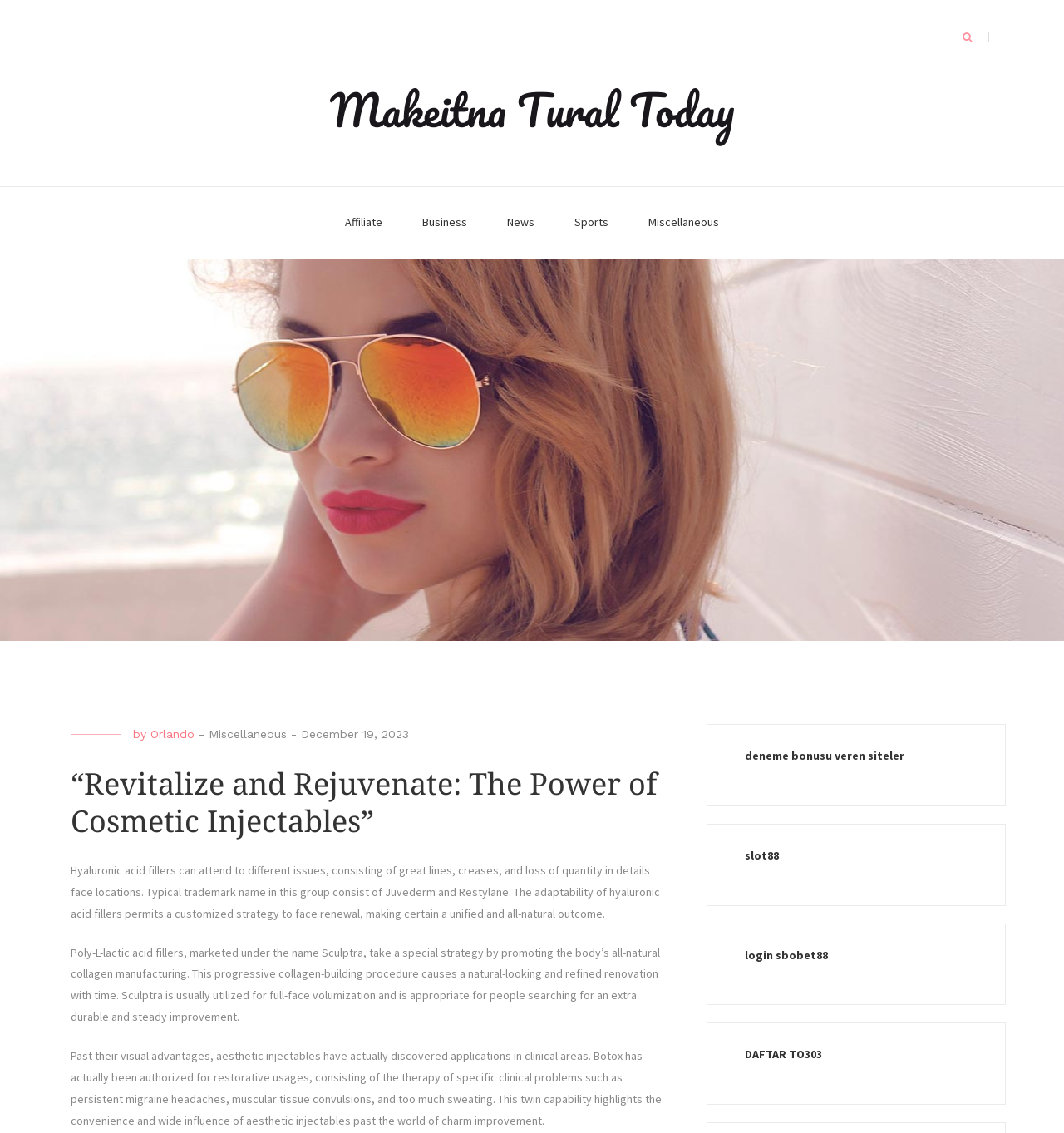Determine the coordinates of the bounding box that should be clicked to complete the instruction: "Read news". The coordinates should be represented by four float numbers between 0 and 1: [left, top, right, bottom].

[0.477, 0.165, 0.502, 0.228]